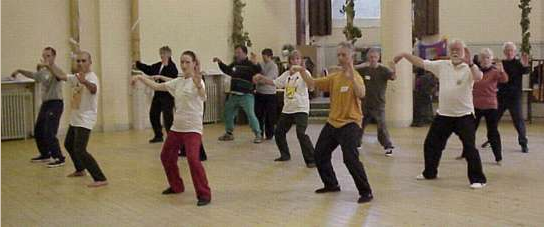Provide your answer to the question using just one word or phrase: What is the atmosphere in the Taiji class?

camaraderie and learning